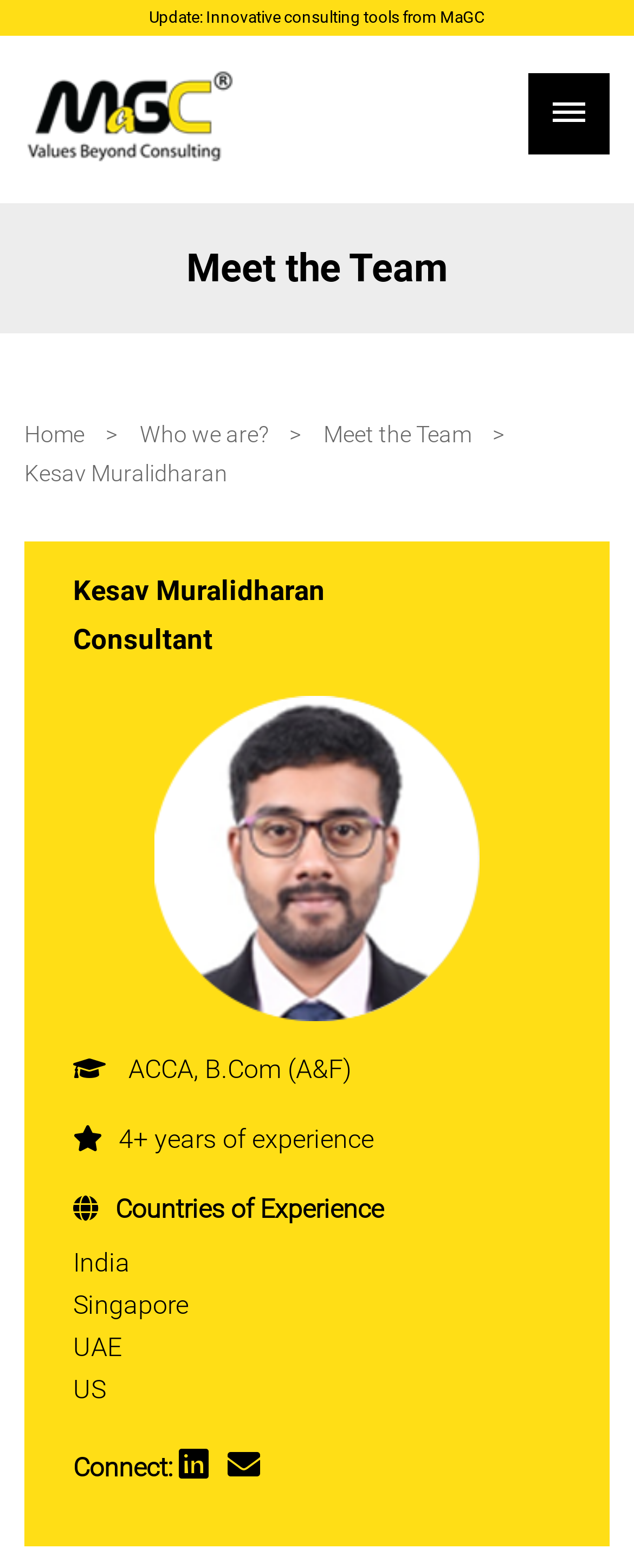What is the link to the MaGC Brochure?
Utilize the image to construct a detailed and well-explained answer.

I found the answer by looking at the link 'MaGC Brochure' which suggests that it is a link to the MaGC Brochure.